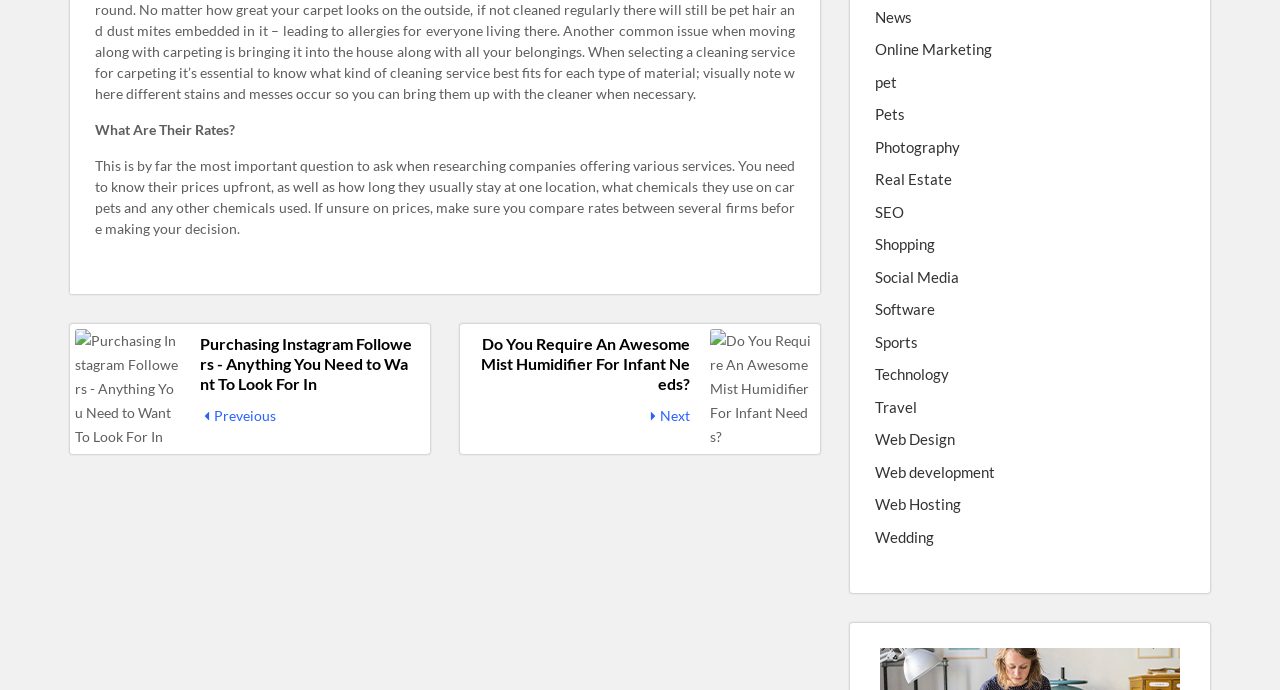Locate the bounding box coordinates of the area you need to click to fulfill this instruction: 'Click on 'Web Design''. The coordinates must be in the form of four float numbers ranging from 0 to 1: [left, top, right, bottom].

[0.684, 0.621, 0.746, 0.653]